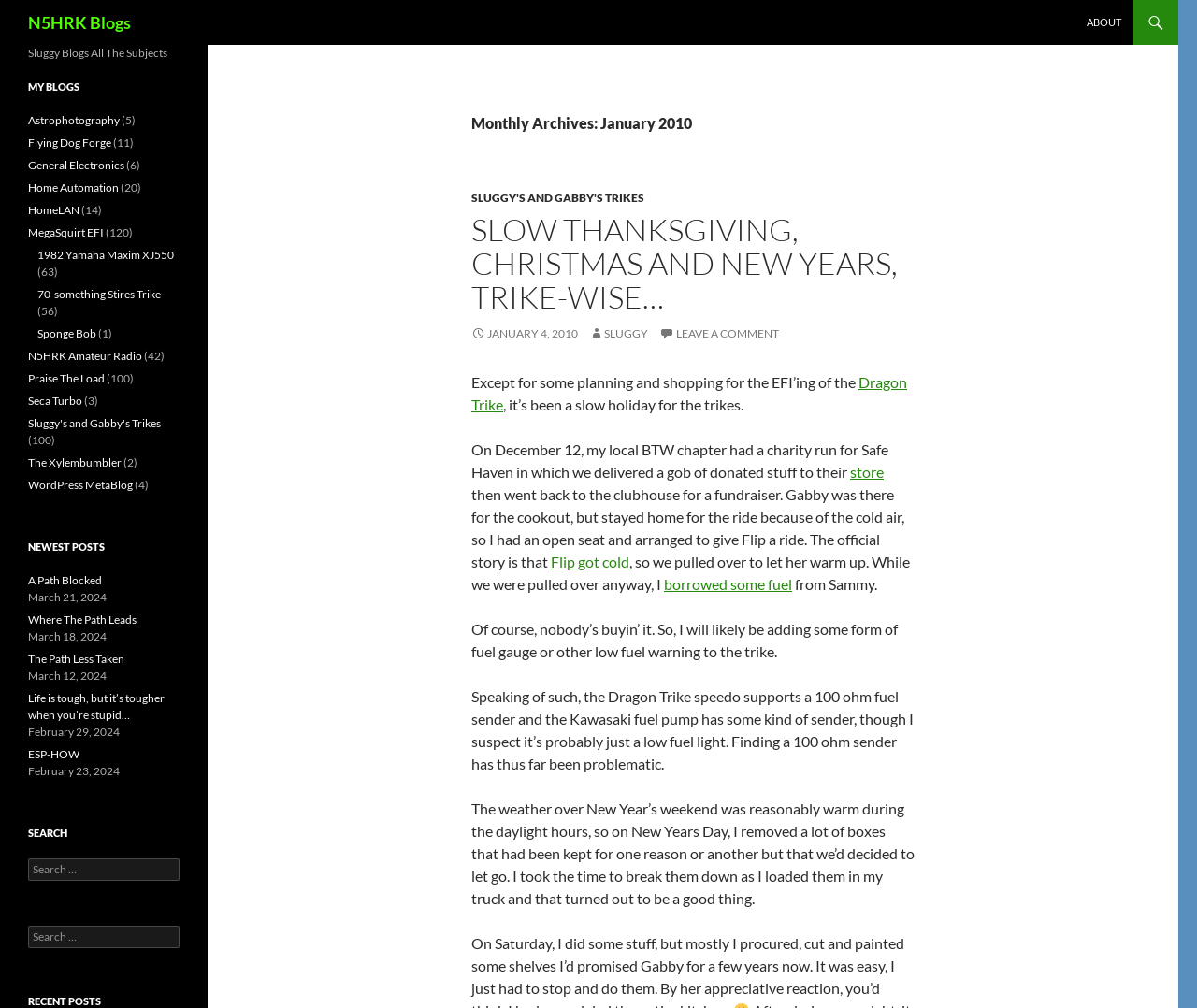Provide a brief response to the question below using a single word or phrase: 
What is the title of the first post under 'NEWEST POSTS'?

A Path Blocked